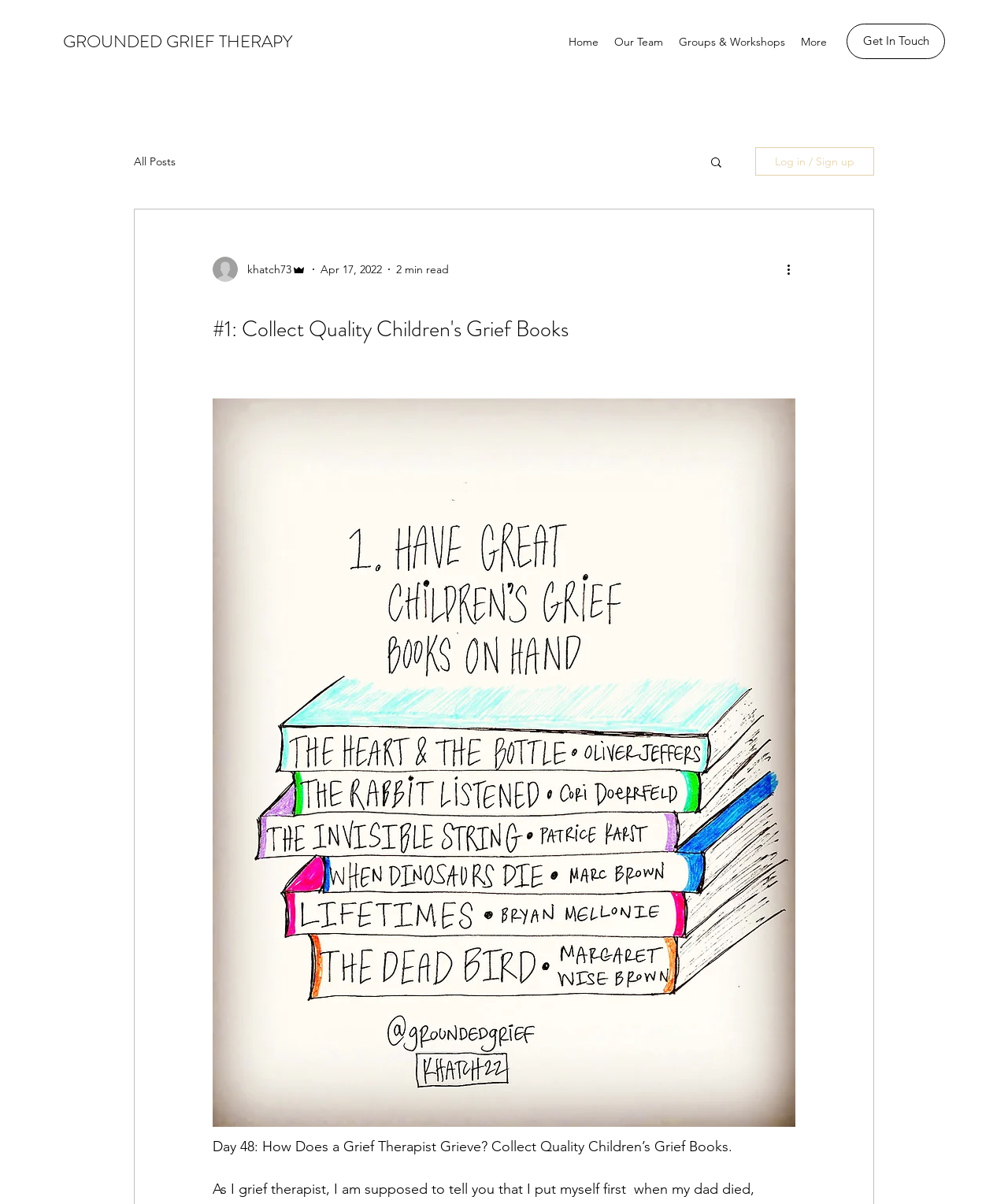Provide the bounding box coordinates of the HTML element this sentence describes: "Log in / Sign up".

[0.749, 0.122, 0.867, 0.146]